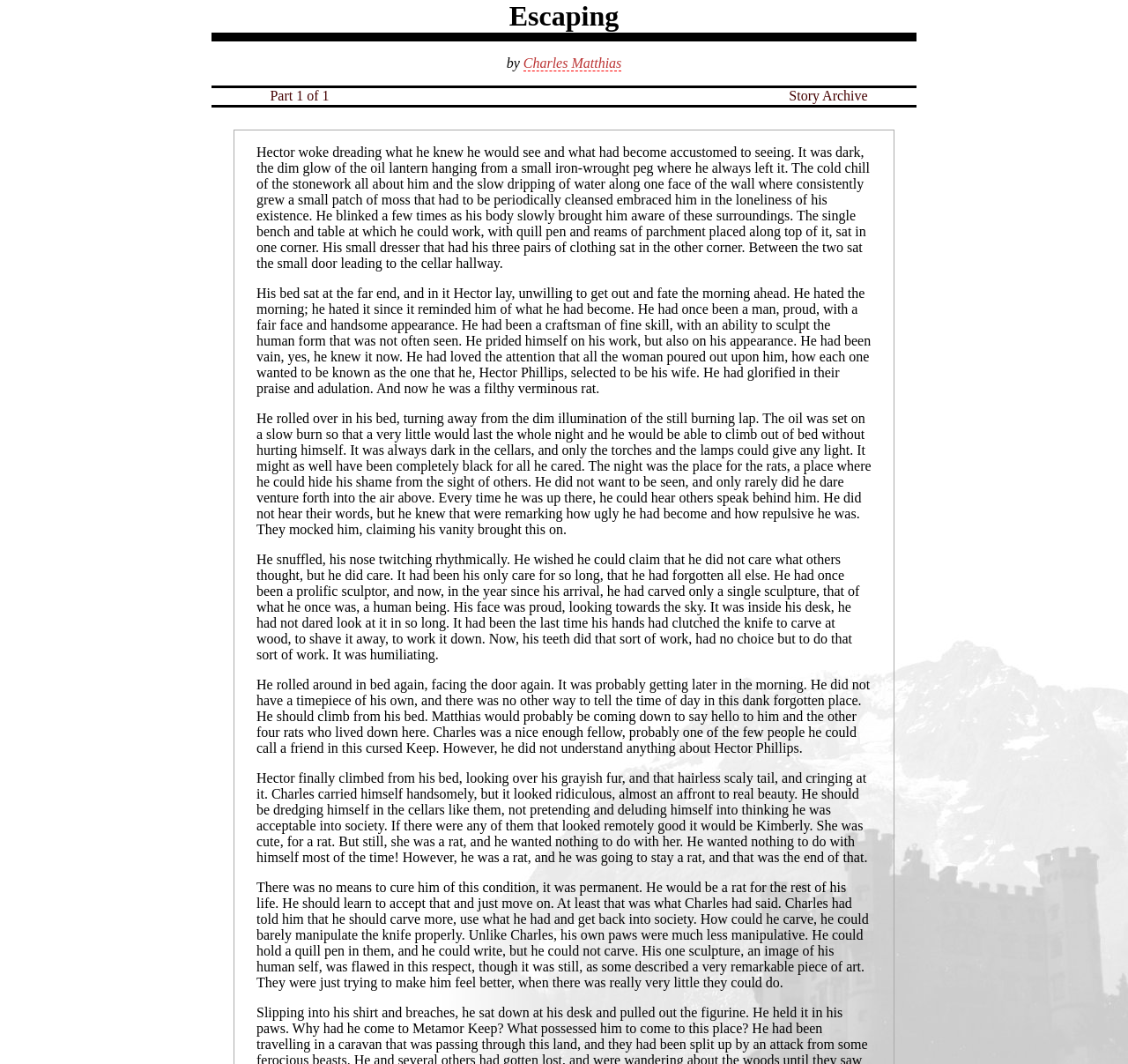Offer a detailed explanation of the webpage layout and contents.

The webpage appears to be a story or novel chapter, titled "Escaping" by Charles Matthias. At the top, there is a heading with the title "Escaping" followed by the author's name "Charles Matthias" and a description "Part 1 of 1". Below this, there is a link to a "Story Archive".

The main content of the page is a long passage of text, divided into several paragraphs, which describe the story of Hector, a former craftsman who has been transformed into a rat. The text is dense and descriptive, painting a vivid picture of Hector's life in the cellars, his feelings of shame and loneliness, and his struggles to come to terms with his new form.

The text is arranged in a single column, with no images or other elements breaking up the flow of the narrative. The paragraphs are of varying lengths, with some being quite short and others extending over several lines. The text is written in a formal, descriptive style, with a focus on conveying Hector's emotions and thoughts.